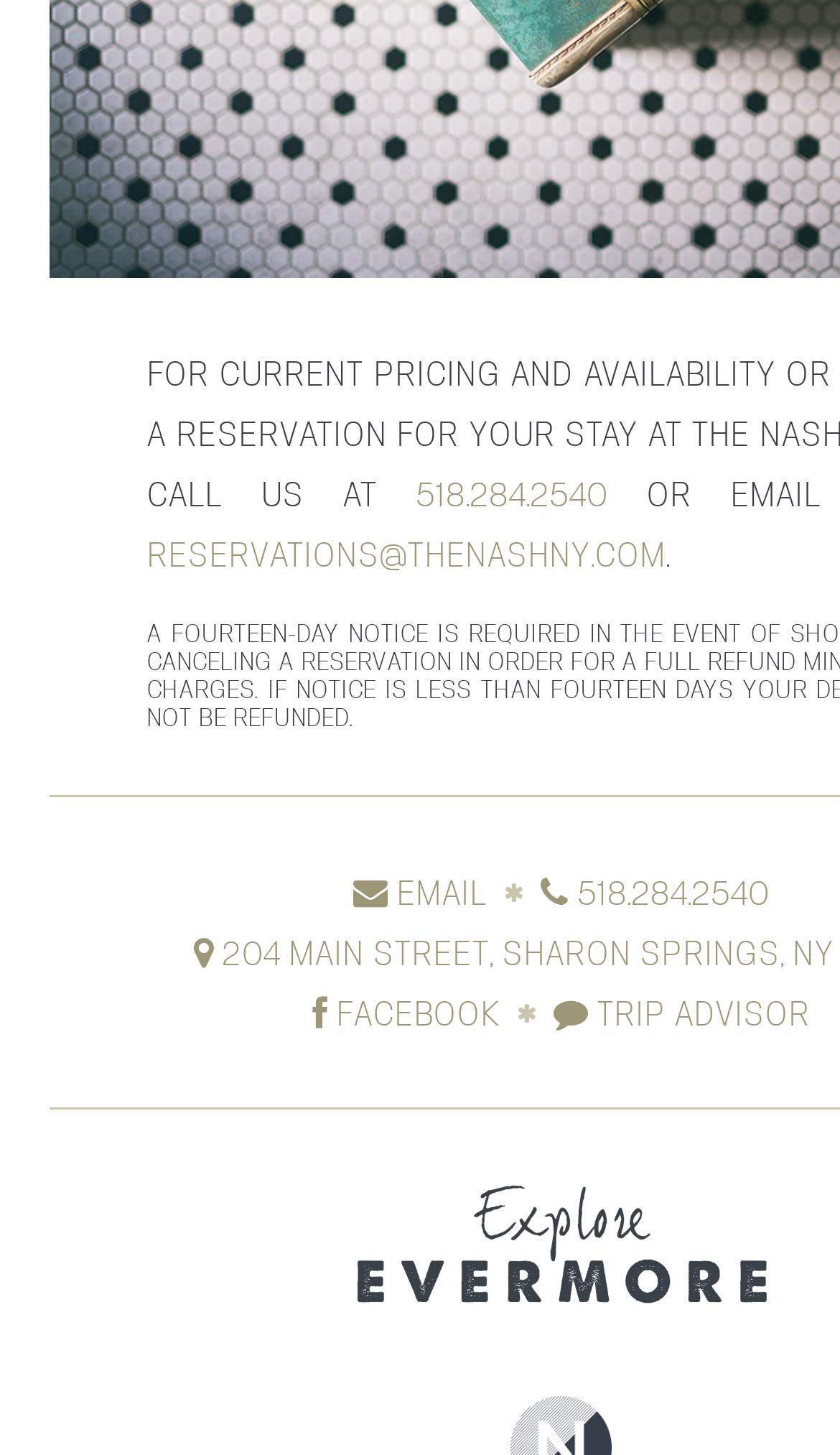What social media platform is represented by the icon?
Refer to the image and give a detailed answer to the query.

I found the social media platform by looking at the link element with the text ' FACEBOOK' which is located at the bottom of the page. The '' symbol is an icon, and the text 'FACEBOOK' indicates the social media platform.